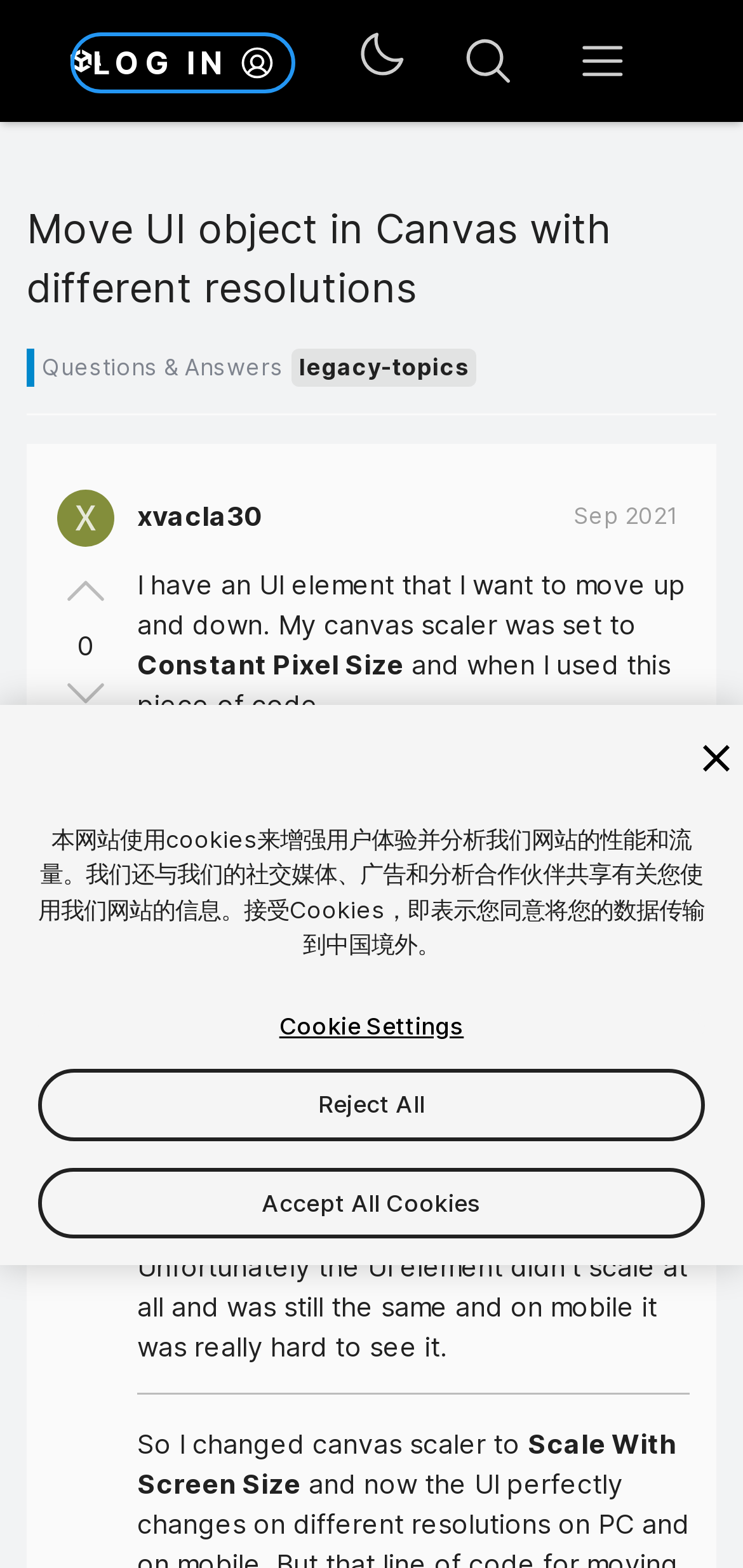Find the bounding box coordinates of the clickable region needed to perform the following instruction: "Click the topic progress navigation". The coordinates should be provided as four float numbers between 0 and 1, i.e., [left, top, right, bottom].

[0.597, 0.741, 0.974, 0.795]